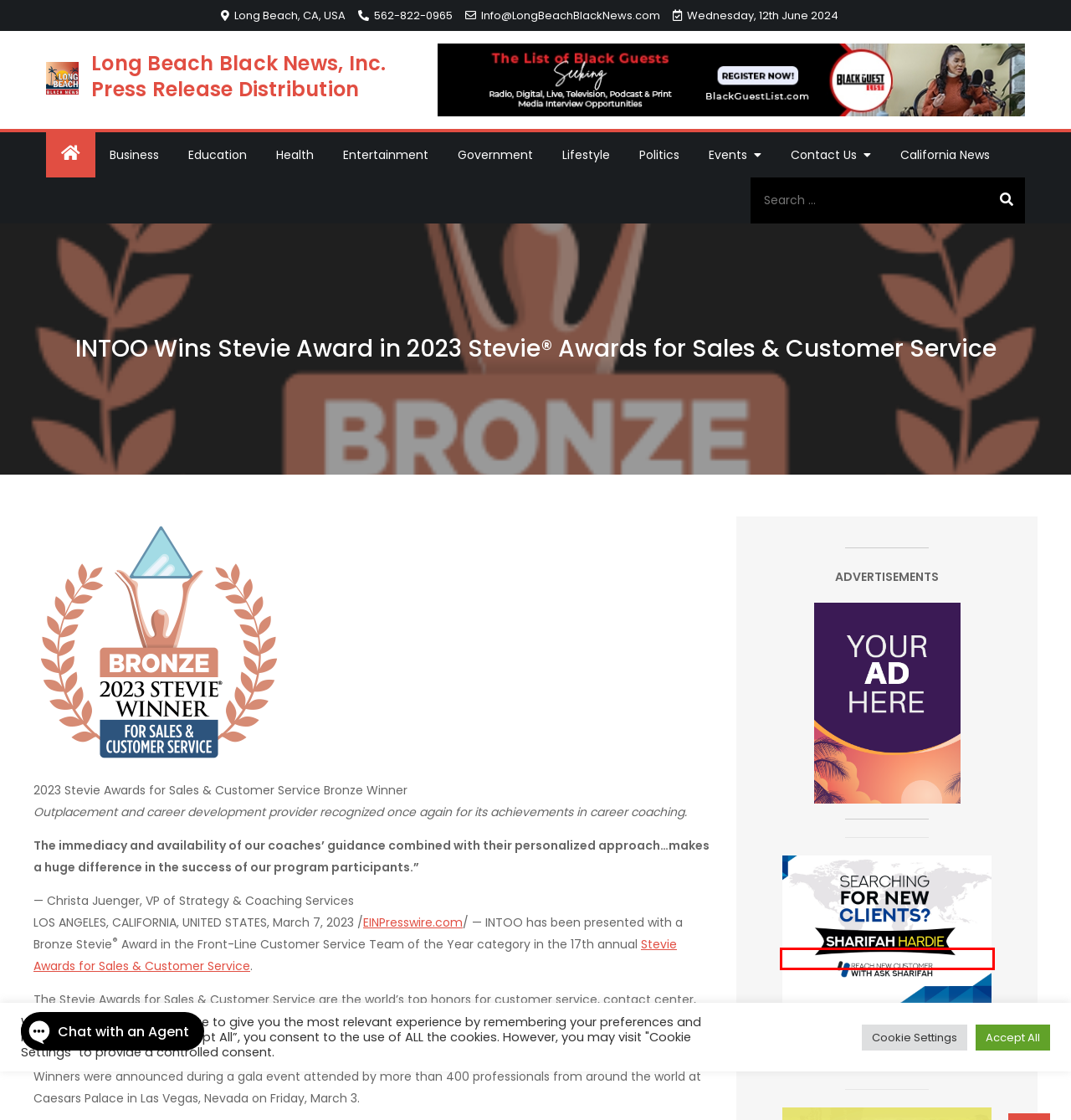You have a screenshot of a webpage with a red bounding box highlighting a UI element. Your task is to select the best webpage description that corresponds to the new webpage after clicking the element. Here are the descriptions:
A. 普通話 | Stevie Awards
B. Lifestyle – Long Beach Black News, Inc. Press Release Distribution
C. Ask Sharifah
D. Events – Long Beach Black News, Inc. Press Release Distribution
E. Health – Long Beach Black News, Inc. Press Release Distribution
F. PMP Canada | Project Management Professionals of Canada
G. Press Release Distribution & World Media Directory by EIN Presswire
H. Business – Long Beach Black News, Inc. Press Release Distribution

C